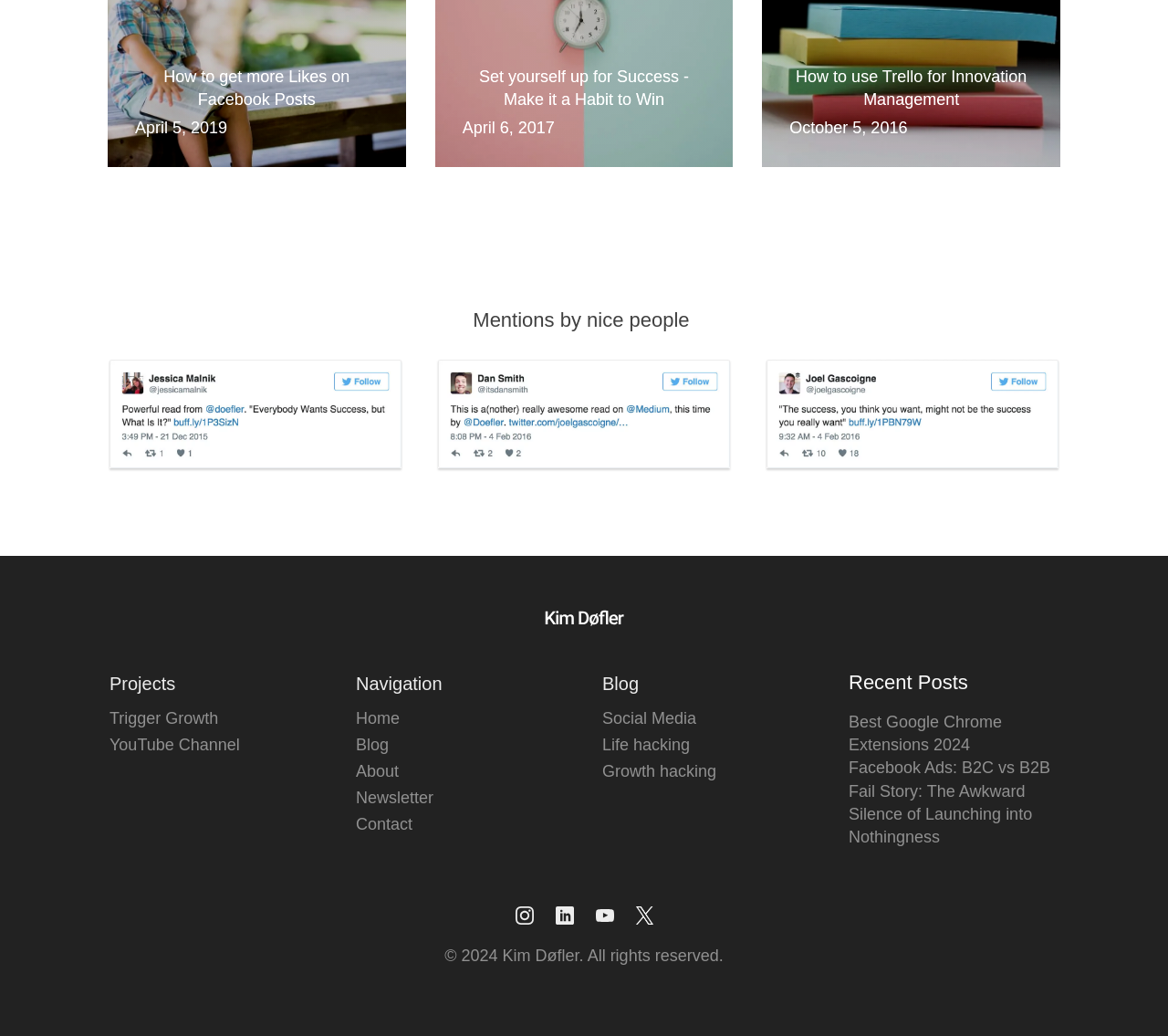Identify the bounding box coordinates for the element that needs to be clicked to fulfill this instruction: "Visit the YouTube channel". Provide the coordinates in the format of four float numbers between 0 and 1: [left, top, right, bottom].

[0.51, 0.875, 0.525, 0.893]